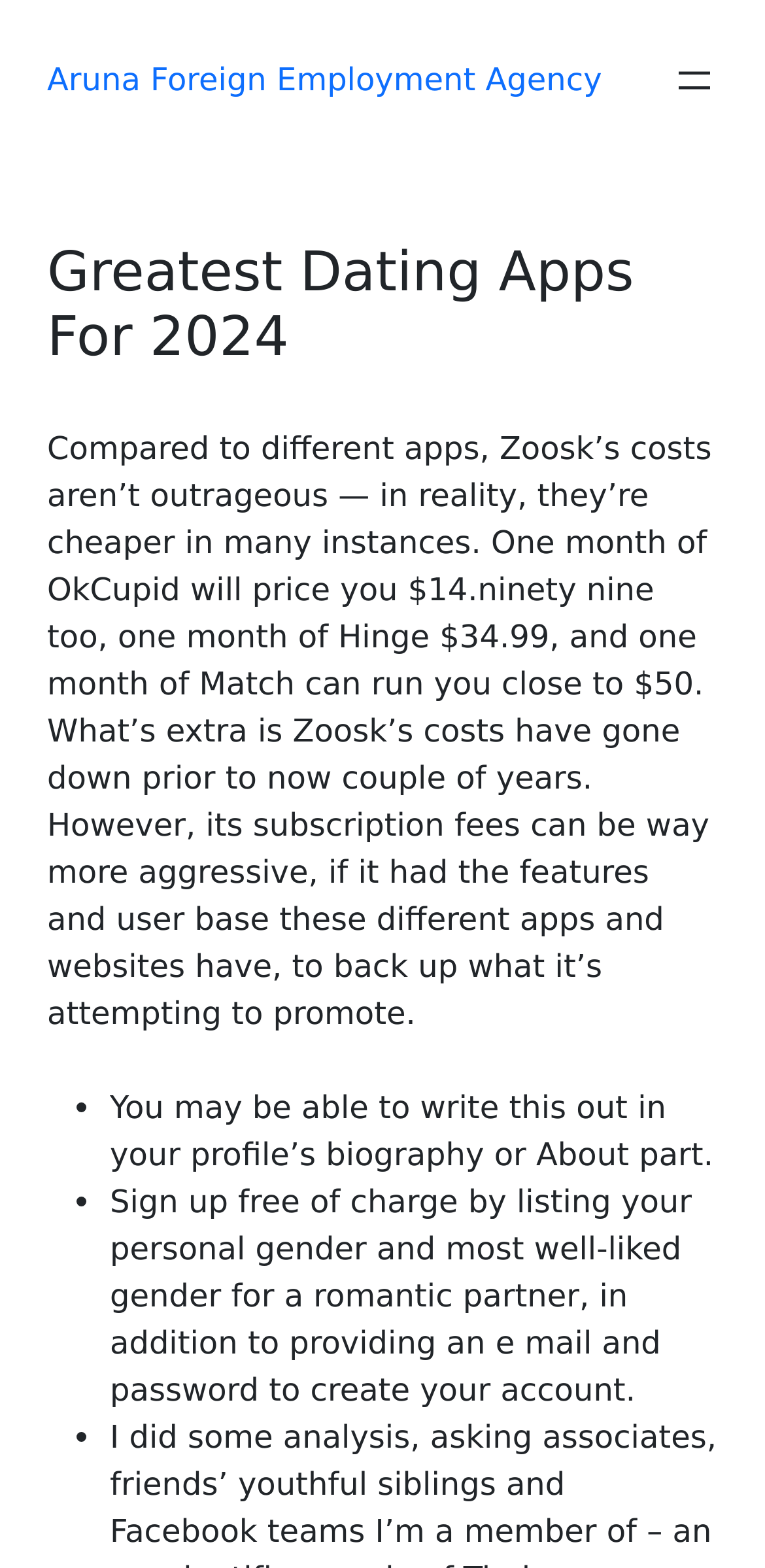Can you write about your profile in Zoosk?
Kindly offer a comprehensive and detailed response to the question.

According to the text, you may be able to write about your profile in the biography or About section of your Zoosk profile.